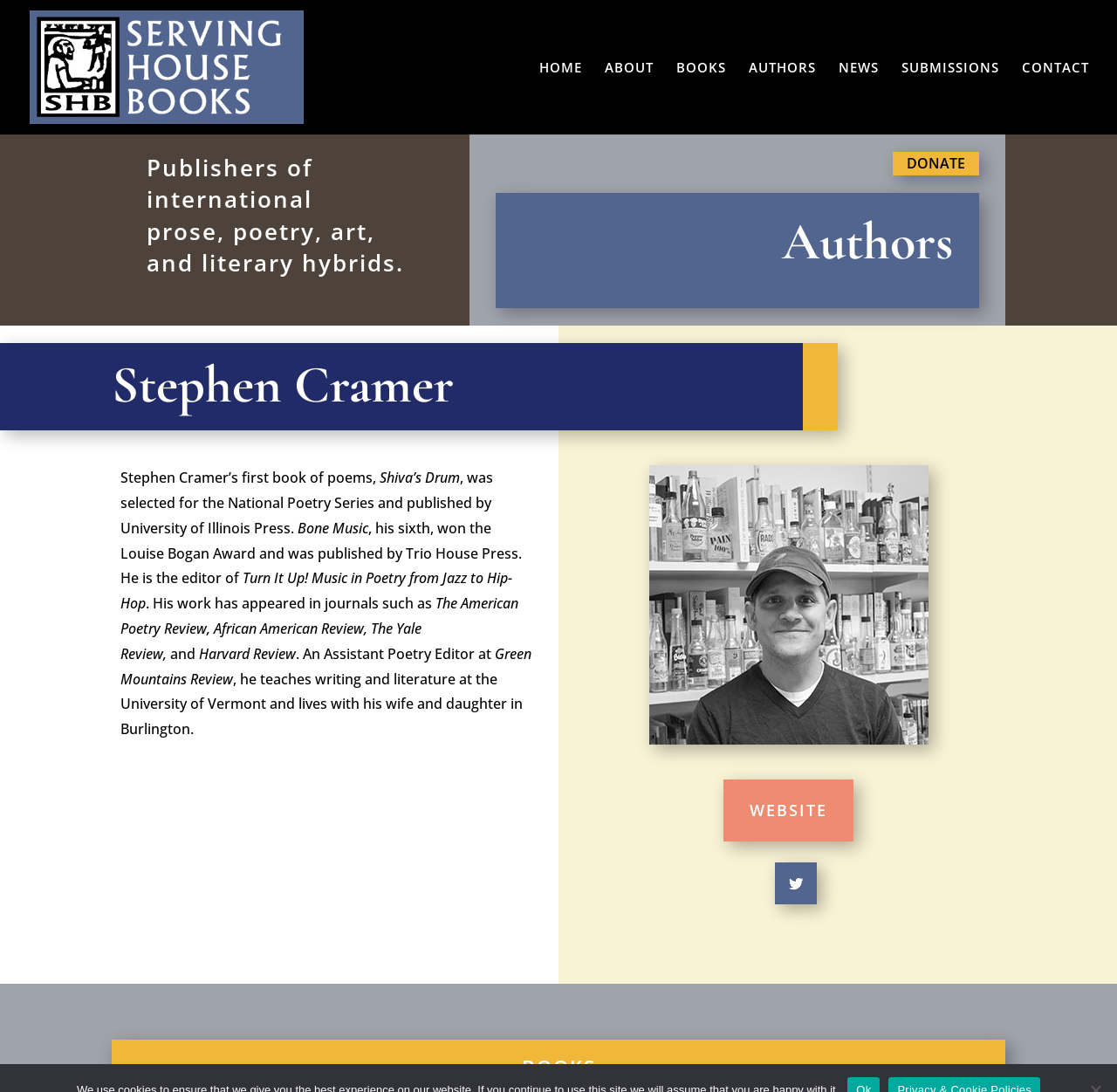Using the image as a reference, answer the following question in as much detail as possible:
What is the name of the award won by the author's sixth book?

The name of the award won by the author's sixth book can be found in the static text element with the text 'Louise Bogan Award' located below the heading element with the text 'Stephen Cramer', which provides information about the author's works and achievements.